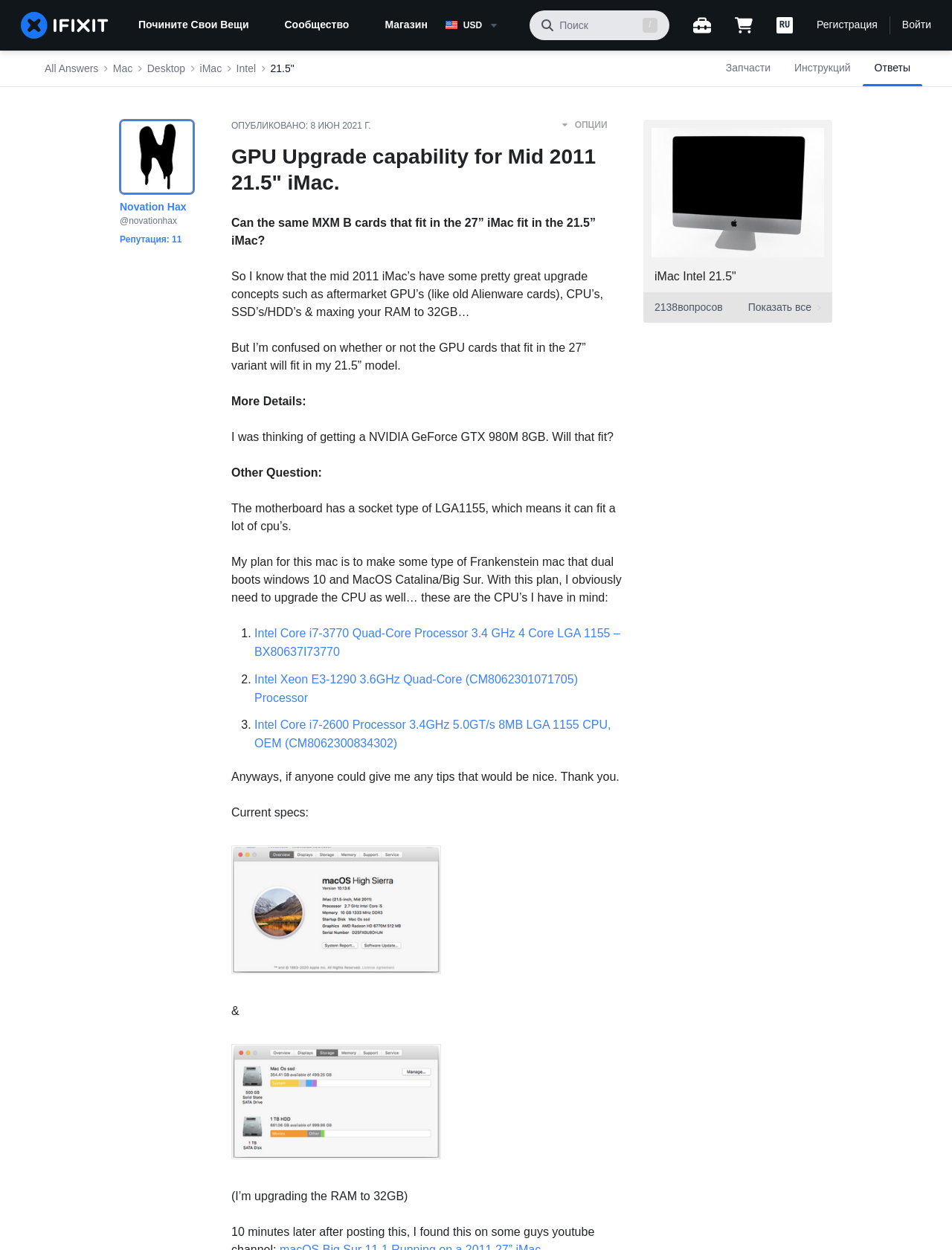Find the bounding box coordinates of the clickable area that will achieve the following instruction: "register".

[0.858, 0.014, 0.922, 0.026]